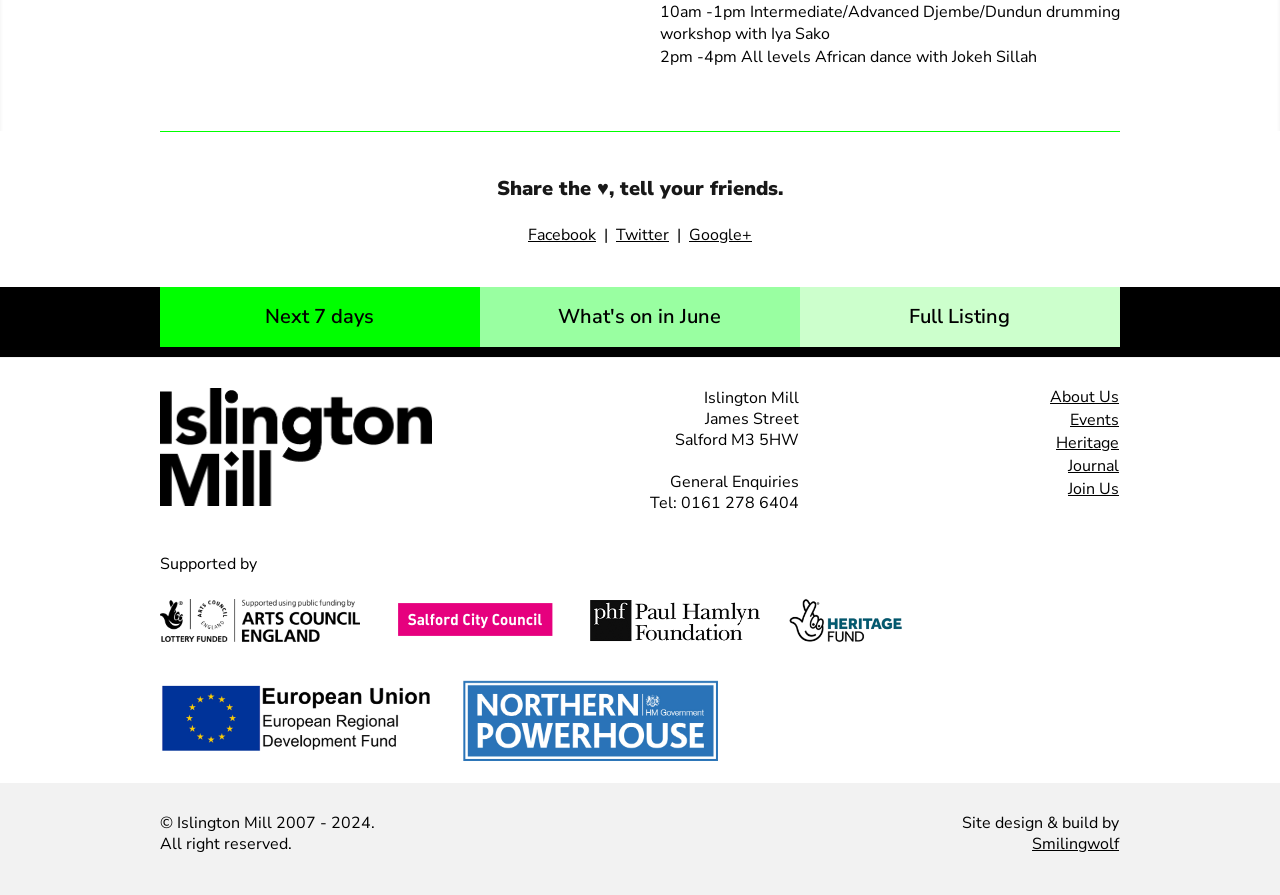Identify the bounding box for the UI element that is described as follows: "Events".

[0.836, 0.457, 0.874, 0.481]